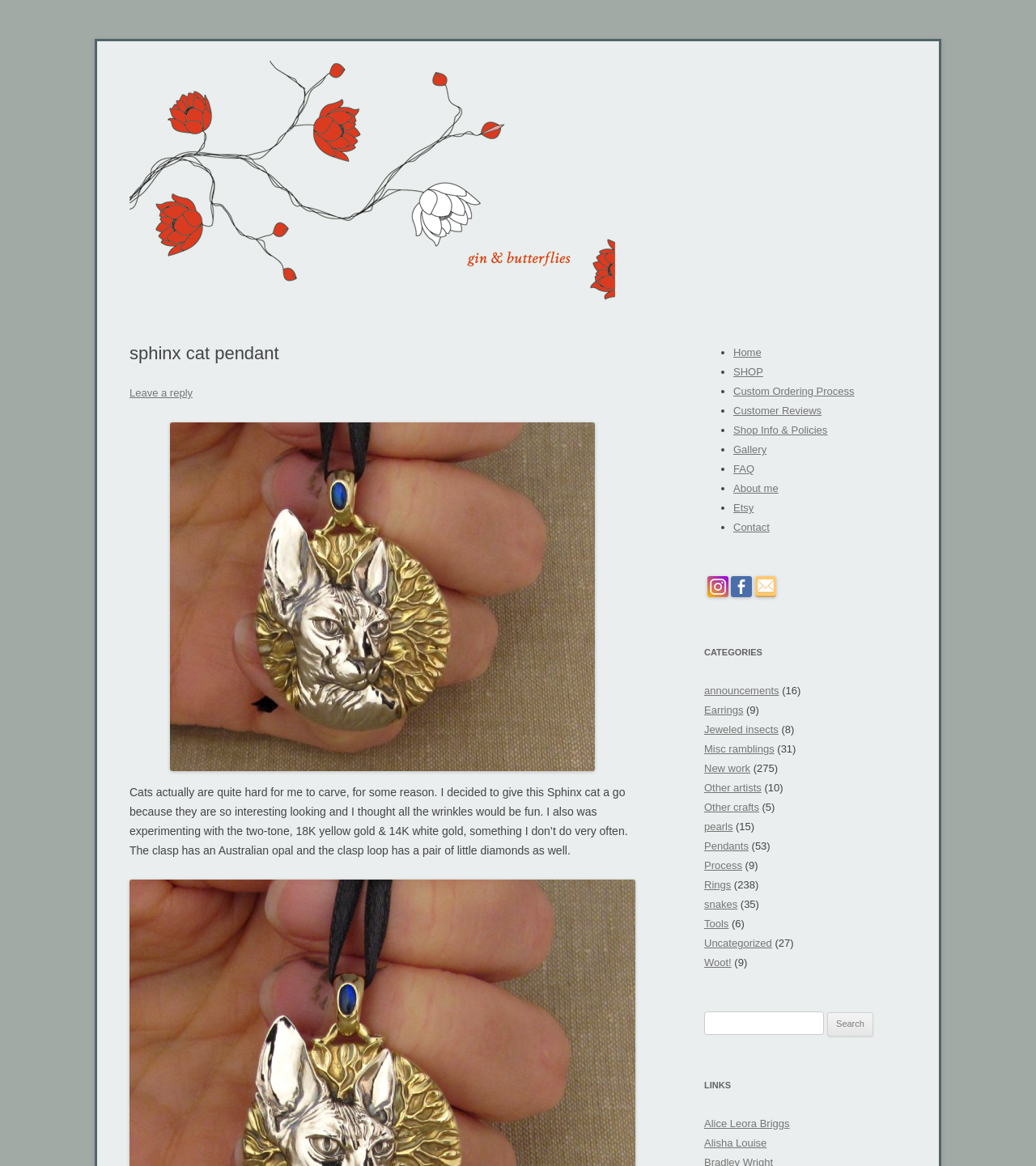Answer the question in a single word or phrase:
What is the function of the search bar?

To search the website